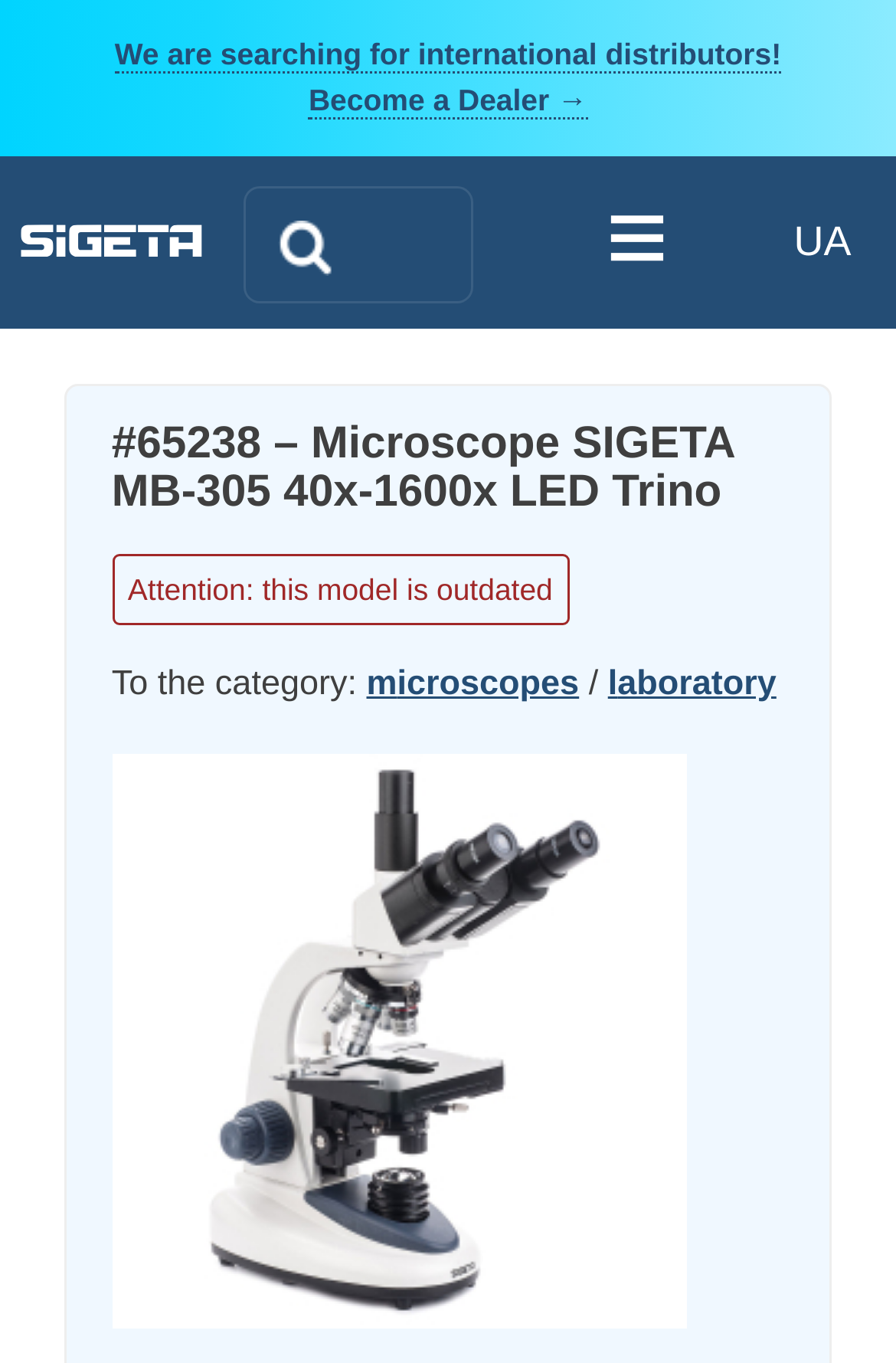Find the bounding box of the web element that fits this description: "aria-label="text-search" name="q"".

[0.272, 0.137, 0.529, 0.223]